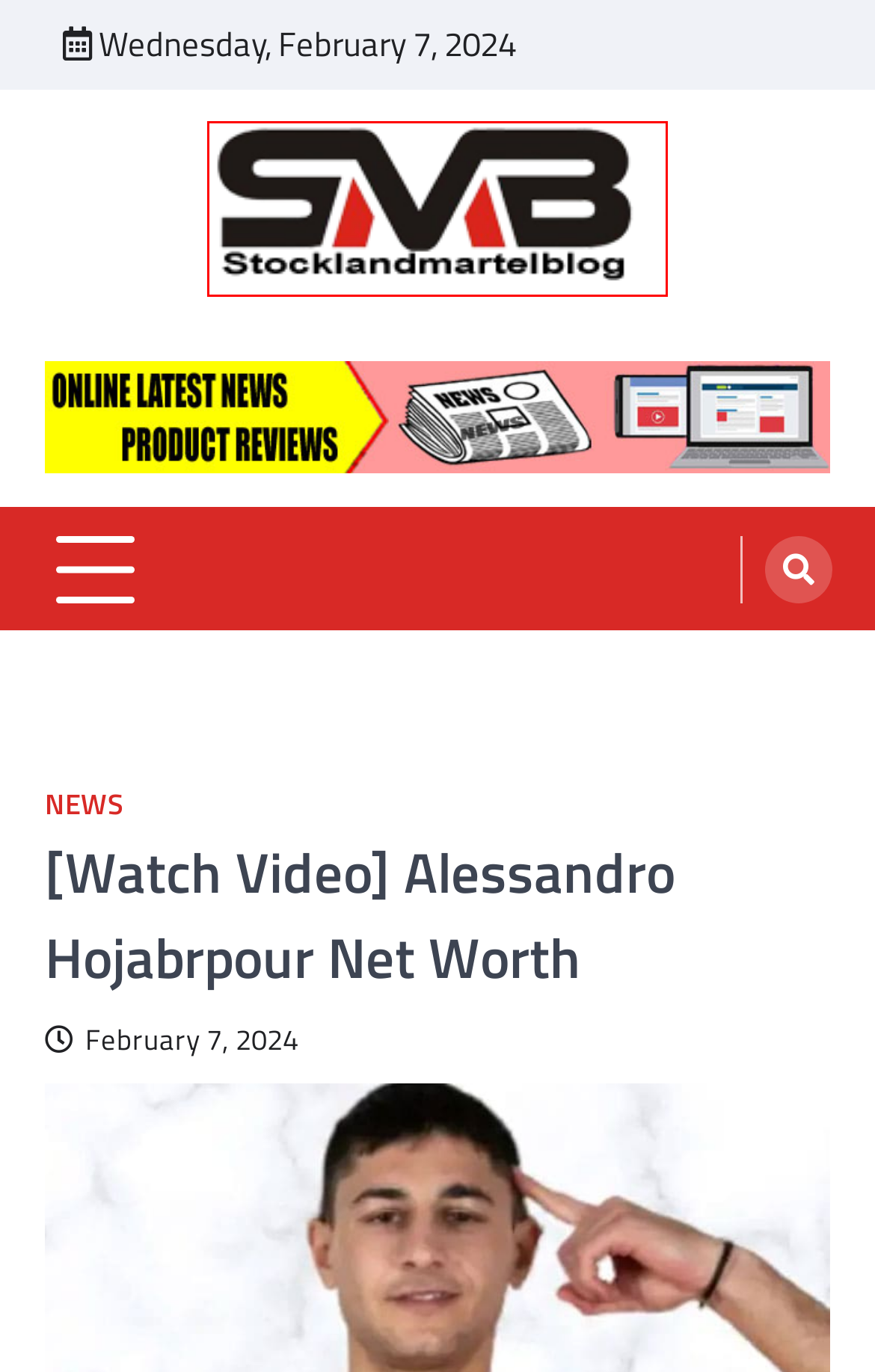Examine the webpage screenshot and identify the UI element enclosed in the red bounding box. Pick the webpage description that most accurately matches the new webpage after clicking the selected element. Here are the candidates:
A. Read Latest and Up-to-Date News- Stocklandmartelblog
B. Comfortable Trousers That Will Elevate Your Winter Wardrobe
C. [Watch Video] Terran Campbell Net Worth
D. [Watch Video] Claudio Baeza Net Worth
E. Disclaimer - stocklandmartelblog - Latest News & Online Reviews
F. Write For Us on General Topics | Stocklandmartelblog
G. Privacy Policy for stocklandmartelblog
H. Get Authentic News Updates & Unbiased Reviews- Stocklandmartelblog

H